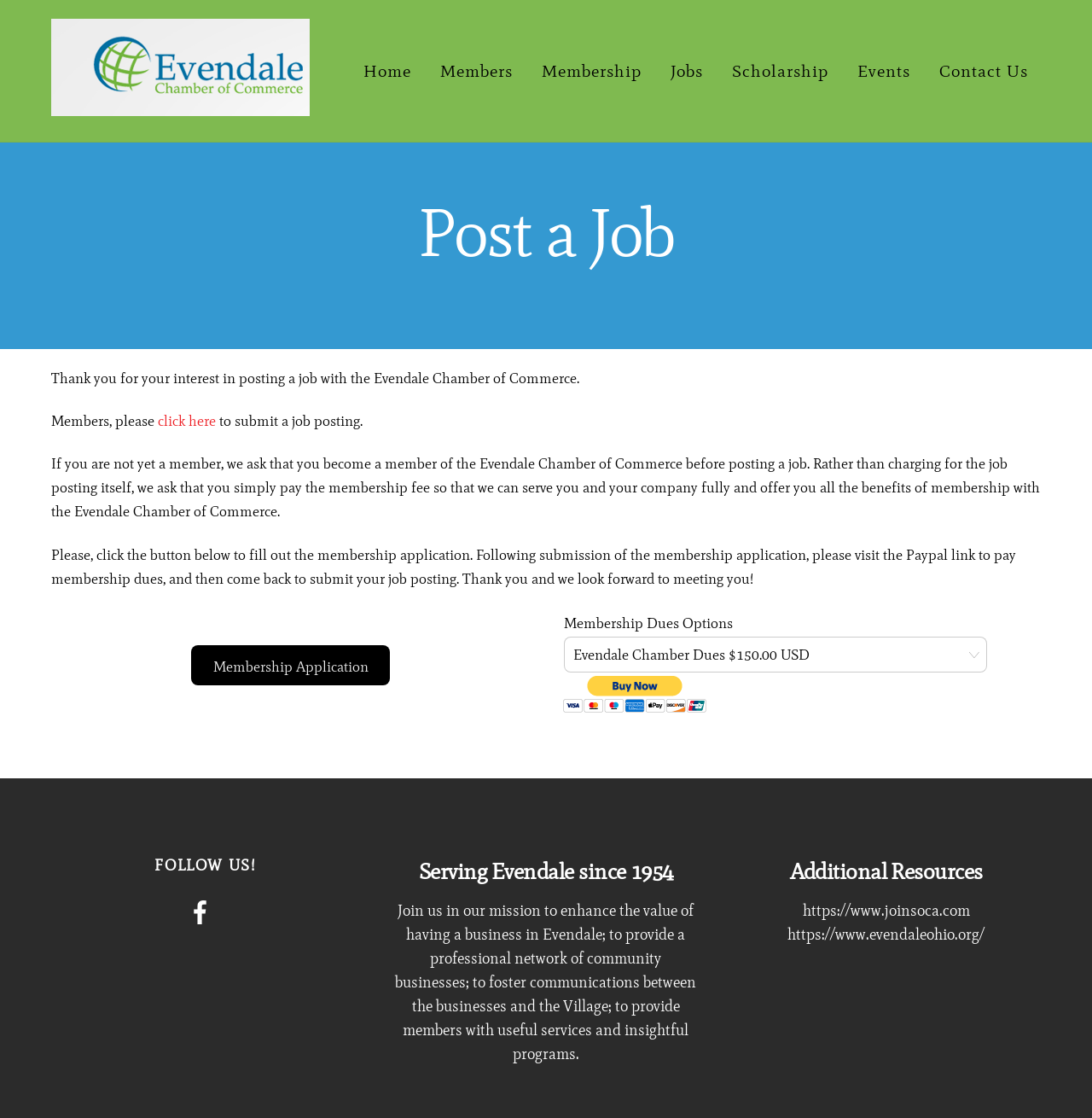Find the bounding box coordinates of the element you need to click on to perform this action: 'Click the 'Membership Application' link'. The coordinates should be represented by four float values between 0 and 1, in the format [left, top, right, bottom].

[0.175, 0.577, 0.357, 0.613]